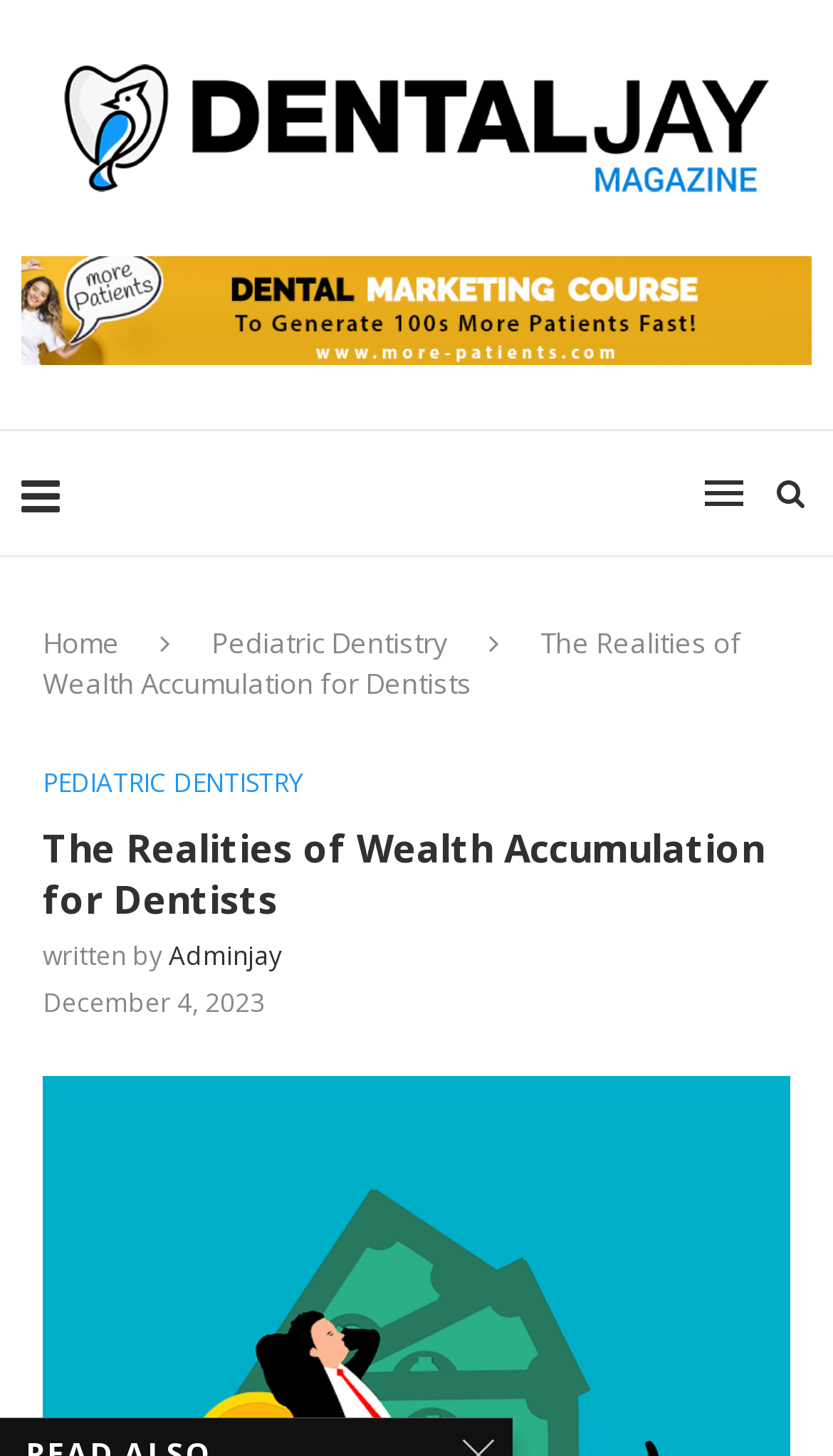Provide the bounding box coordinates of the HTML element described as: "alt="Dental Jay"". The bounding box coordinates should be four float numbers between 0 and 1, i.e., [left, top, right, bottom].

[0.077, 0.044, 0.923, 0.132]